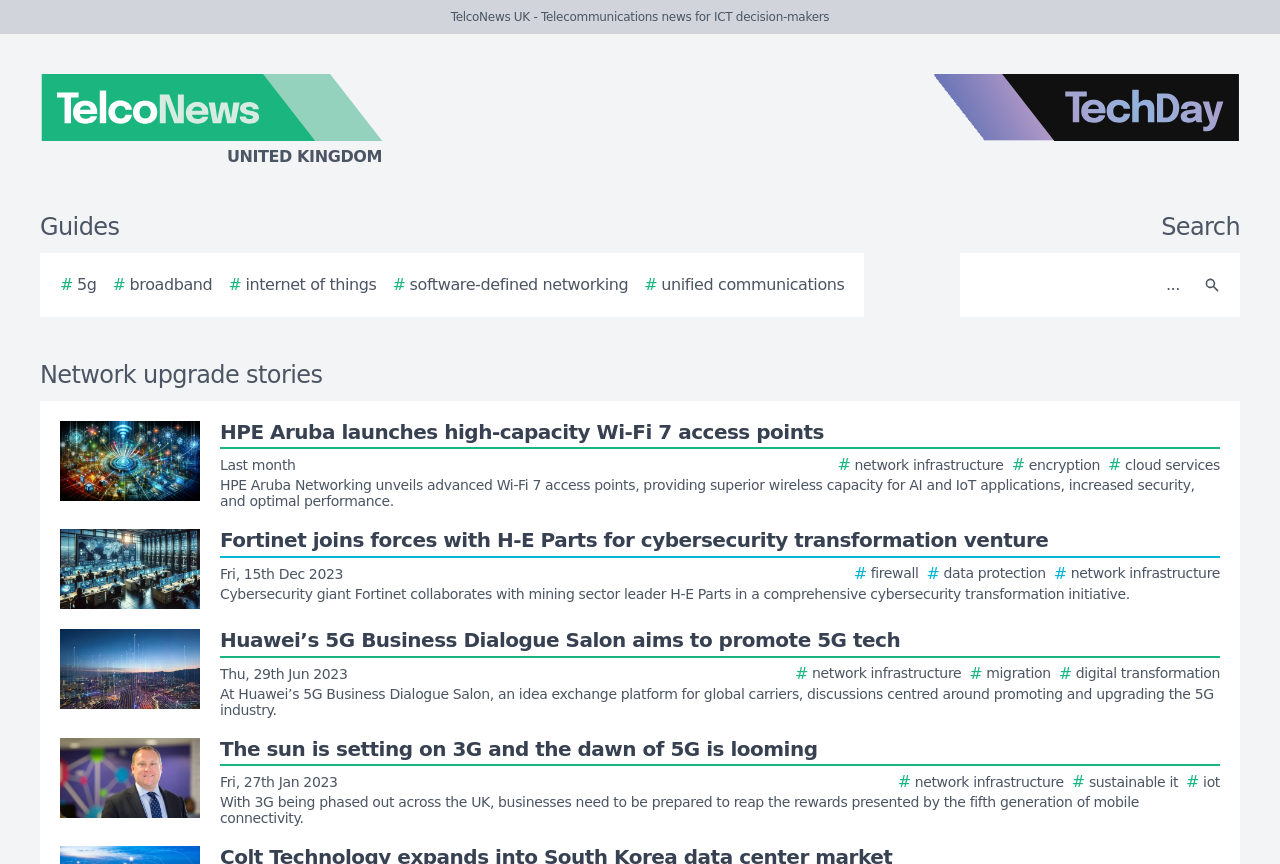Determine the bounding box coordinates of the area to click in order to meet this instruction: "Click the TelcoNews UK logo".

[0.0, 0.086, 0.438, 0.196]